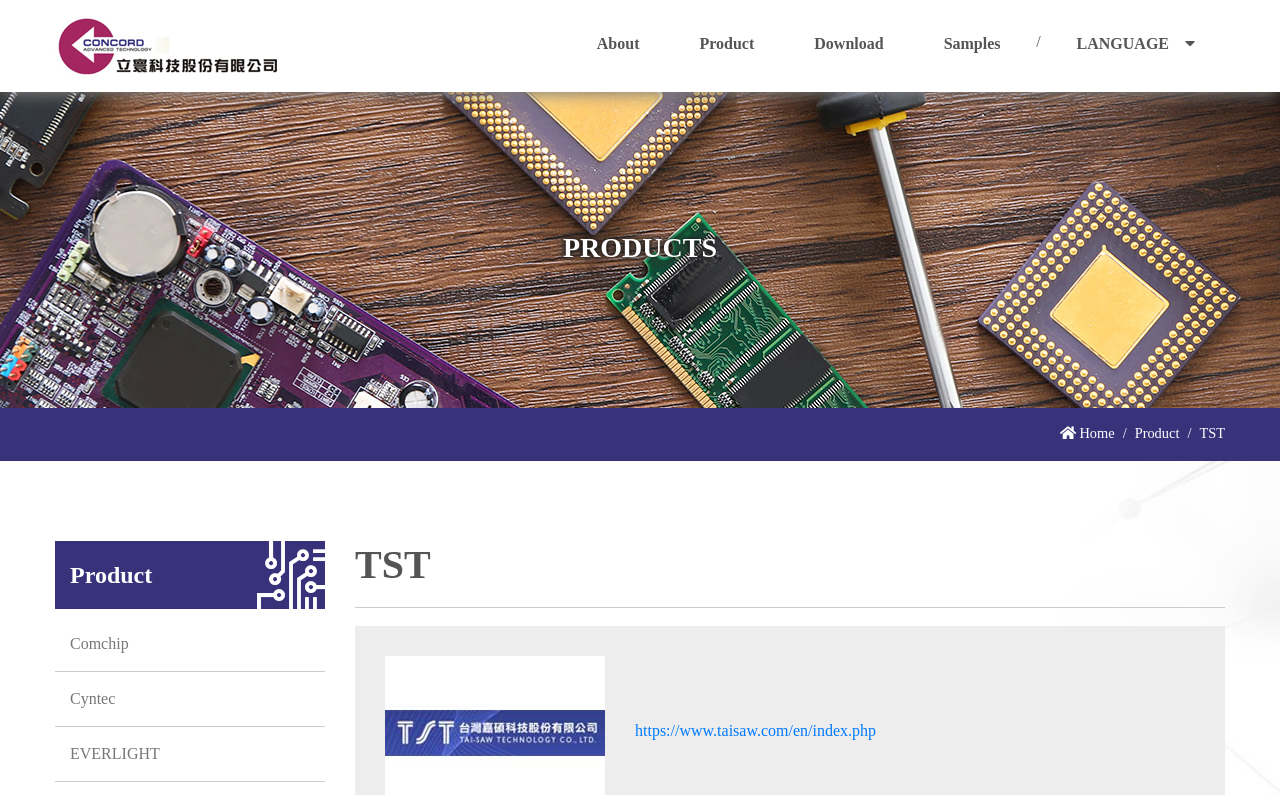Please identify the coordinates of the bounding box that should be clicked to fulfill this instruction: "Go to the Product page".

[0.523, 0.0, 0.613, 0.116]